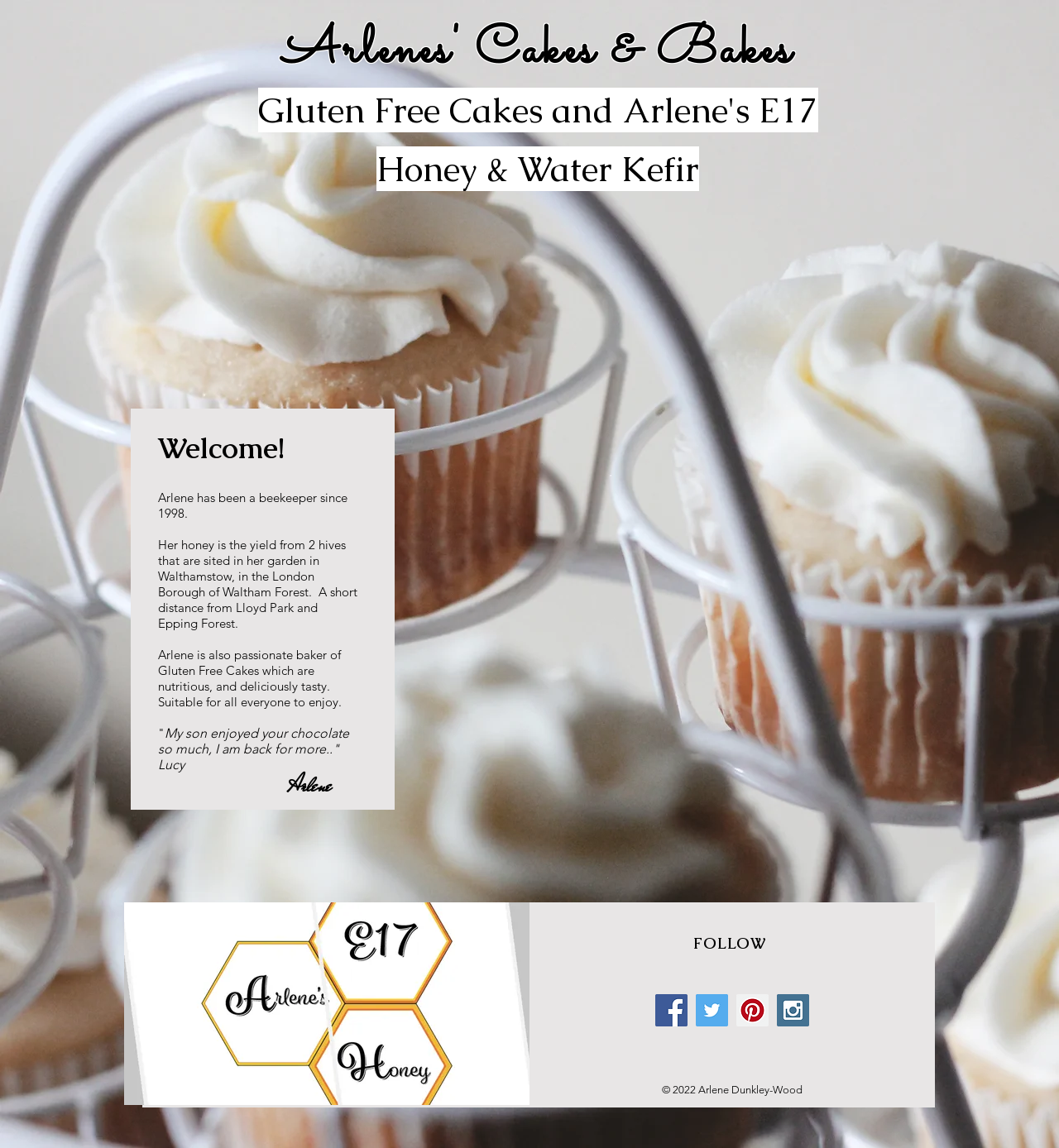Detail the various sections and features present on the webpage.

This webpage is about Arlenes Cakes Bakes & Honey, a business run by Arlene, a beekeeper and artisan baker from London E17. At the top of the page, there is a heading that introduces Arlene's business, which offers gluten-free cakes and honey produced from her beehives.

Below the heading, there is a main section that welcomes visitors and provides information about Arlene's background as a beekeeper since 1998. The text describes how her honey is harvested from two hives in her garden in Walthamstow, London. There is also a brief description of her gluten-free cakes, which are nutritious and delicious.

Further down, there is a testimonial from a customer, Lucy, who praises Arlene's chocolate cakes. Next to this, there is a heading with Arlene's name, which may be a section title or a navigation element.

At the bottom of the page, there is a section with social media links, including Facebook, Twitter, Pinterest, and Instagram, each represented by an icon. Above these links, there is a heading that says "FOLLOW". Below the social media links, there is a copyright notice with Arlene's name and the year 2022.

On the right side of the page, near the bottom, there are two buttons: "Play video" and "Mute", which suggest that there is a video embedded on the page.